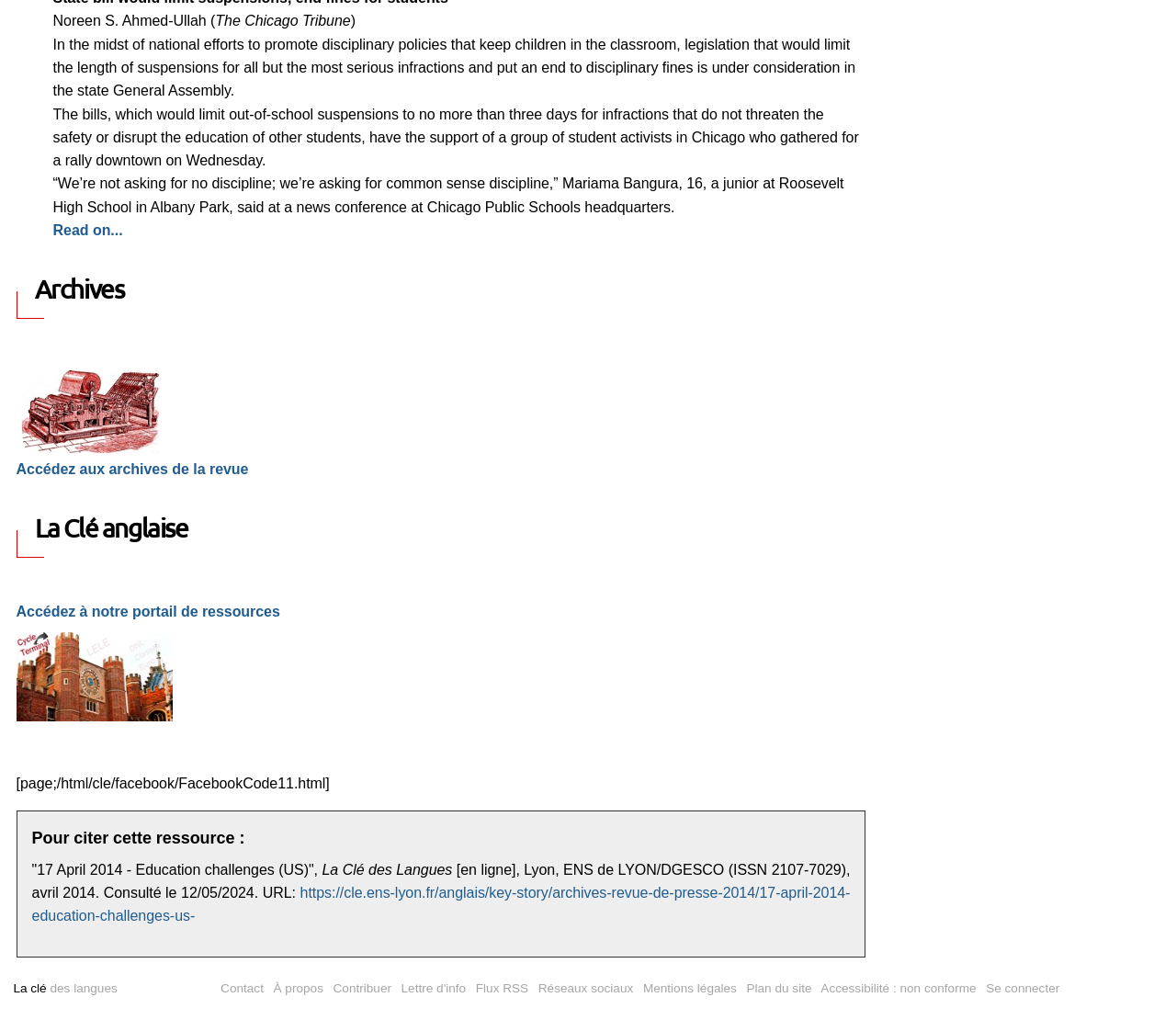Please determine the bounding box coordinates of the element to click on in order to accomplish the following task: "Visit La Clé anglaise". Ensure the coordinates are four float numbers ranging from 0 to 1, i.e., [left, top, right, bottom].

[0.014, 0.49, 0.736, 0.547]